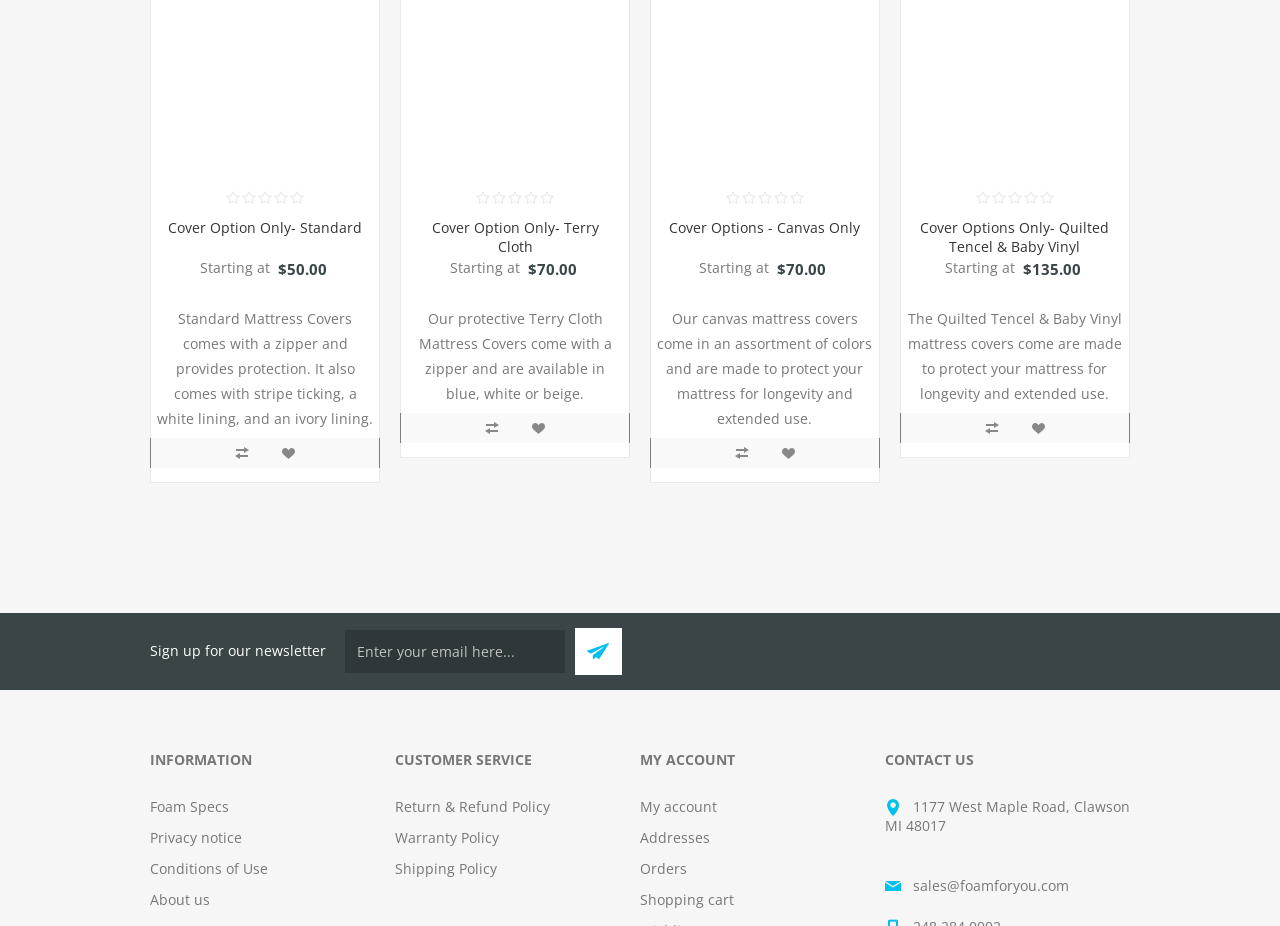Please identify the bounding box coordinates of the clickable element to fulfill the following instruction: "Click the 'Add to compare list' button for the 'Cover Option Only- Standard' product". The coordinates should be four float numbers between 0 and 1, i.e., [left, top, right, bottom].

[0.177, 0.473, 0.201, 0.505]